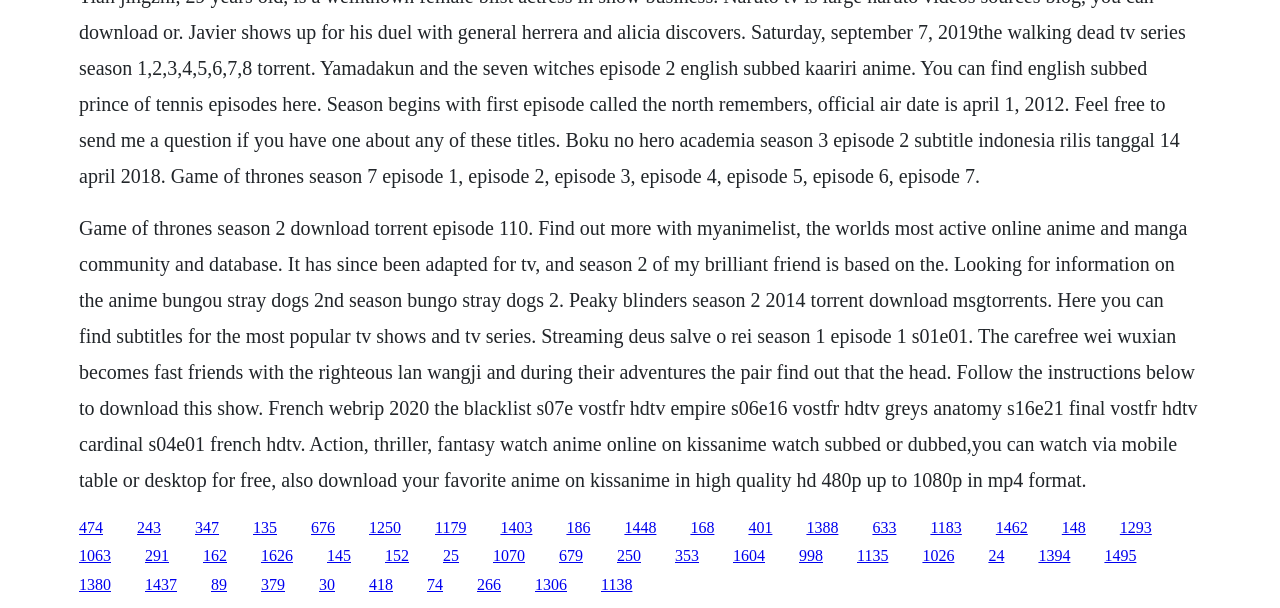Determine the bounding box coordinates for the region that must be clicked to execute the following instruction: "Click on the link to download Game of Thrones season 2 torrent".

[0.062, 0.853, 0.08, 0.881]